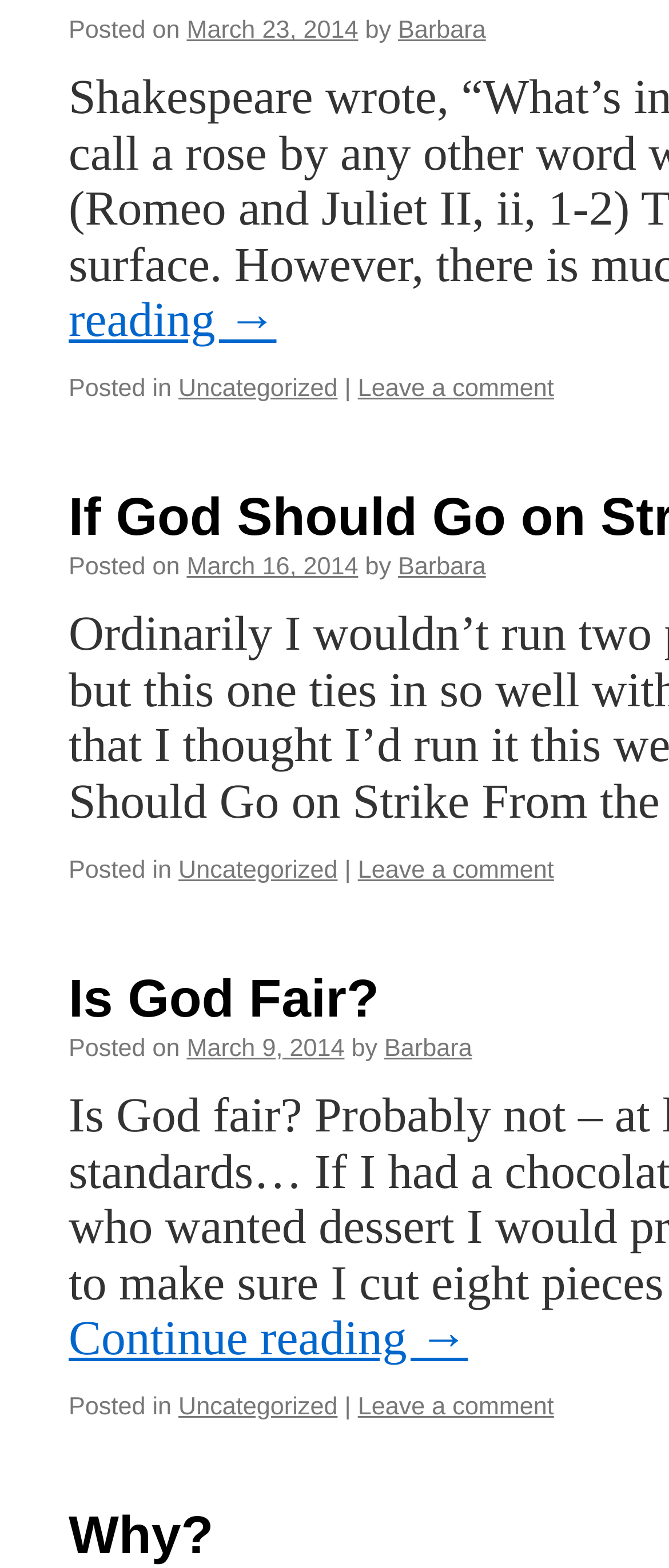Who is the author of the second post?
Give a detailed explanation using the information visible in the image.

The second post has the text 'by' followed by the author's name 'Barbara', indicating that Barbara is the author of the second post.